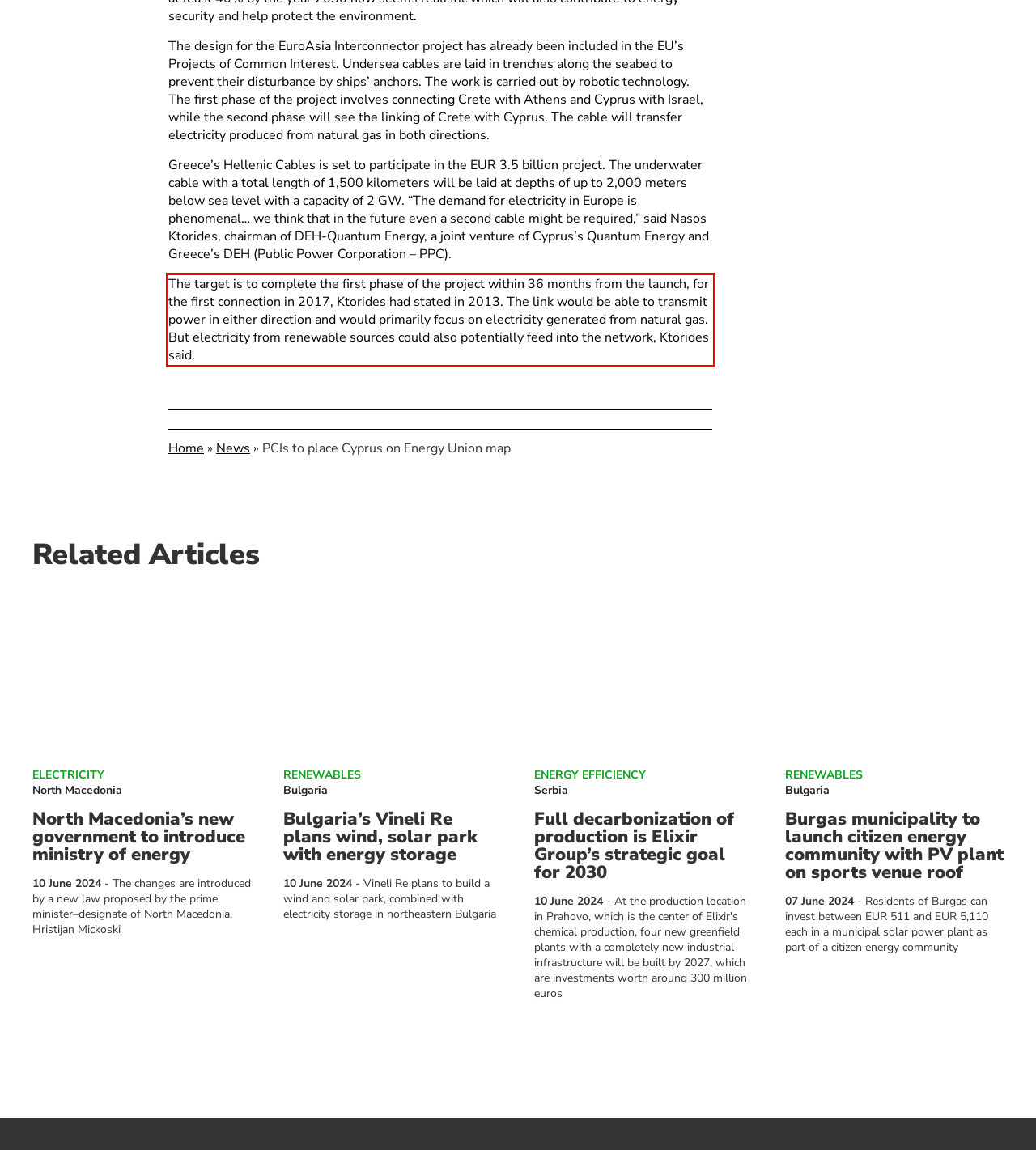Please use OCR to extract the text content from the red bounding box in the provided webpage screenshot.

The target is to complete the first phase of the project within 36 months from the launch, for the first connection in 2017, Ktorides had stated in 2013. The link would be able to transmit power in either direction and would primarily focus on electricity generated from natural gas. But electricity from renewable sources could also potentially feed into the network, Ktorides said.